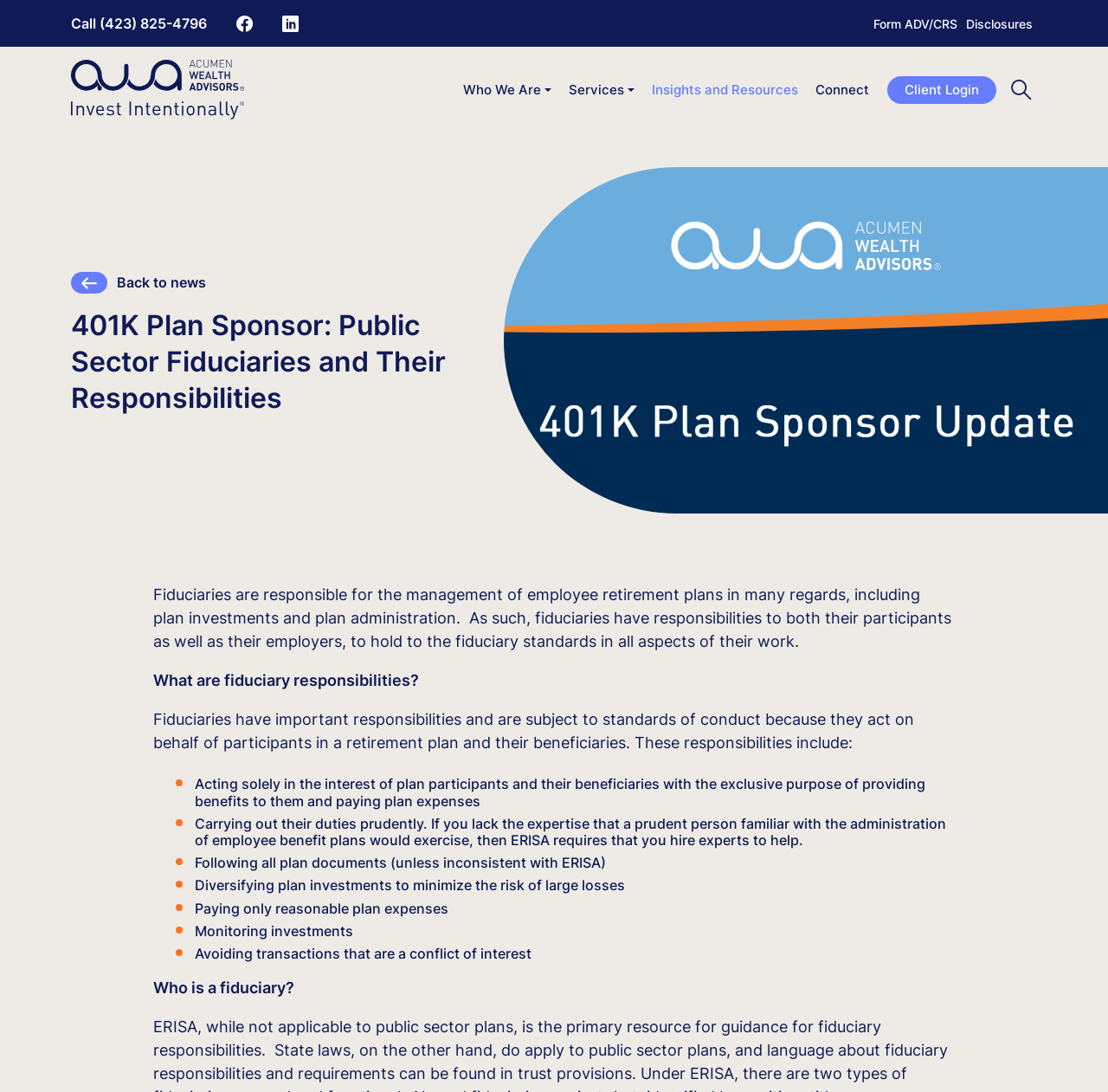What is expected of fiduciaries in terms of plan expenses?
Can you give a detailed and elaborate answer to the question?

The webpage lists paying only reasonable plan expenses as one of the fiduciary responsibilities. This implies that fiduciaries are expected to ensure that the expenses incurred by the plan are reasonable and justified.